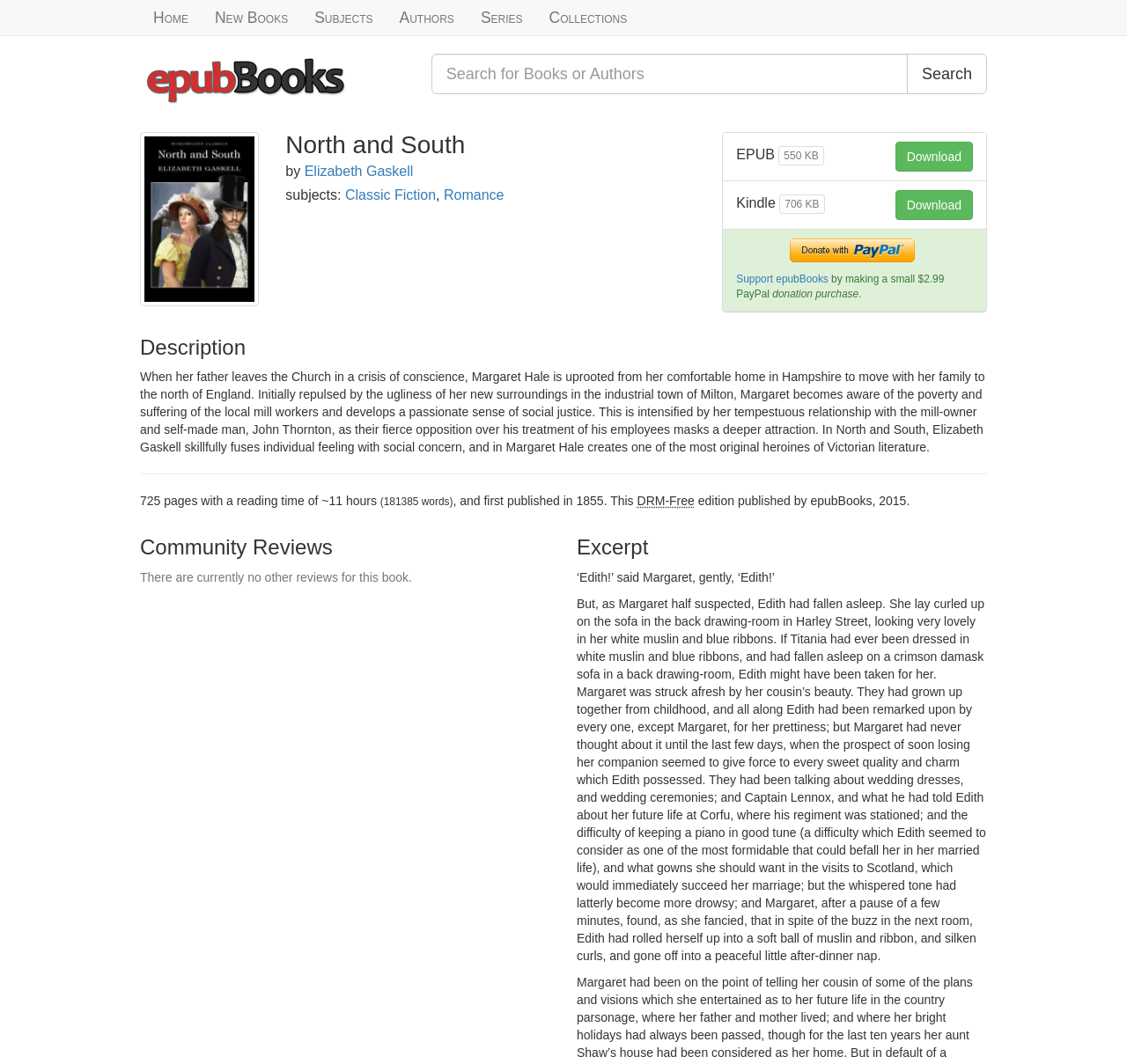Determine the bounding box for the HTML element described here: "New Books". The coordinates should be given as [left, top, right, bottom] with each number being a float between 0 and 1.

[0.179, 0.0, 0.267, 0.033]